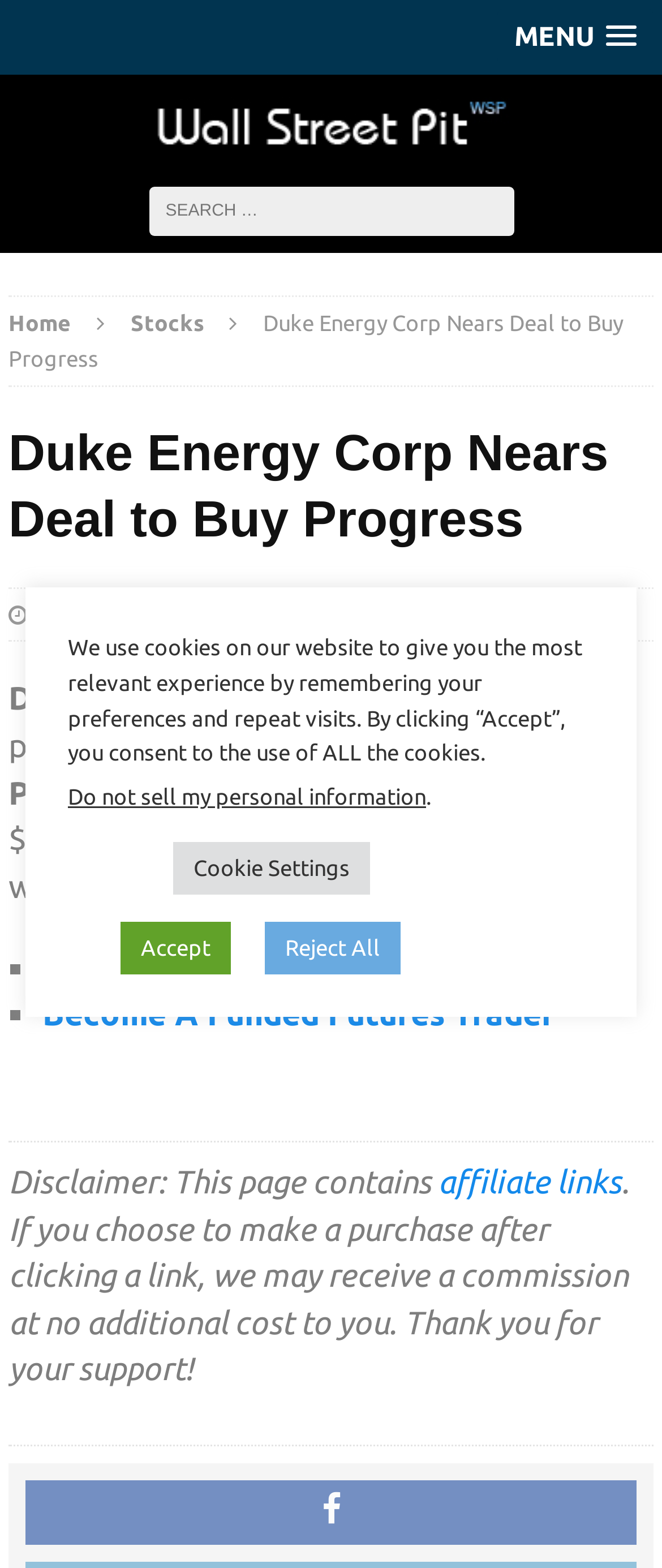From the webpage screenshot, identify the region described by Become A Funded Futures Trader. Provide the bounding box coordinates as (top-left x, top-left y, bottom-right x, bottom-right y), with each value being a floating point number between 0 and 1.

[0.064, 0.635, 0.838, 0.658]